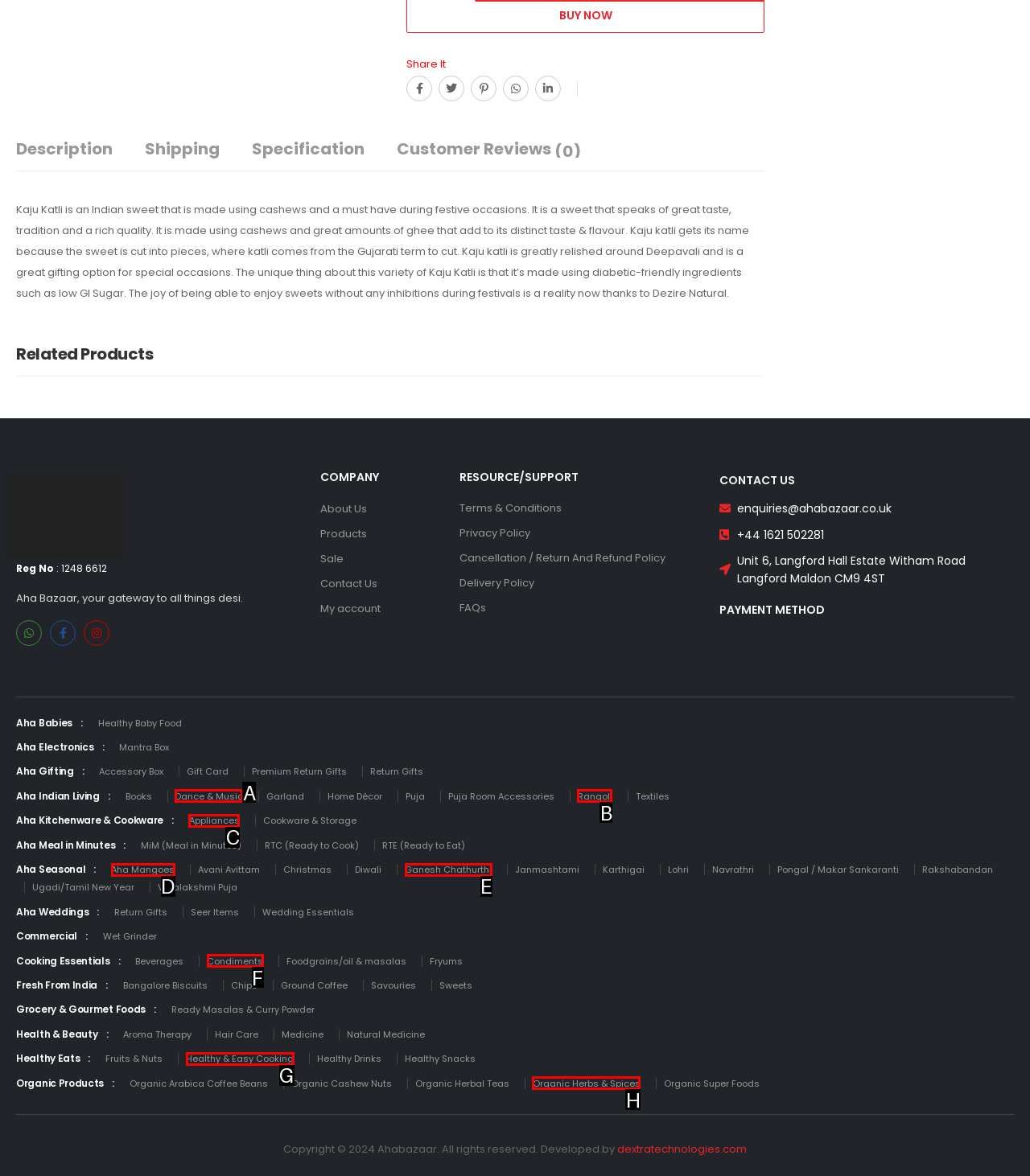Using the description: Organic Herbs & Spices
Identify the letter of the corresponding UI element from the choices available.

H